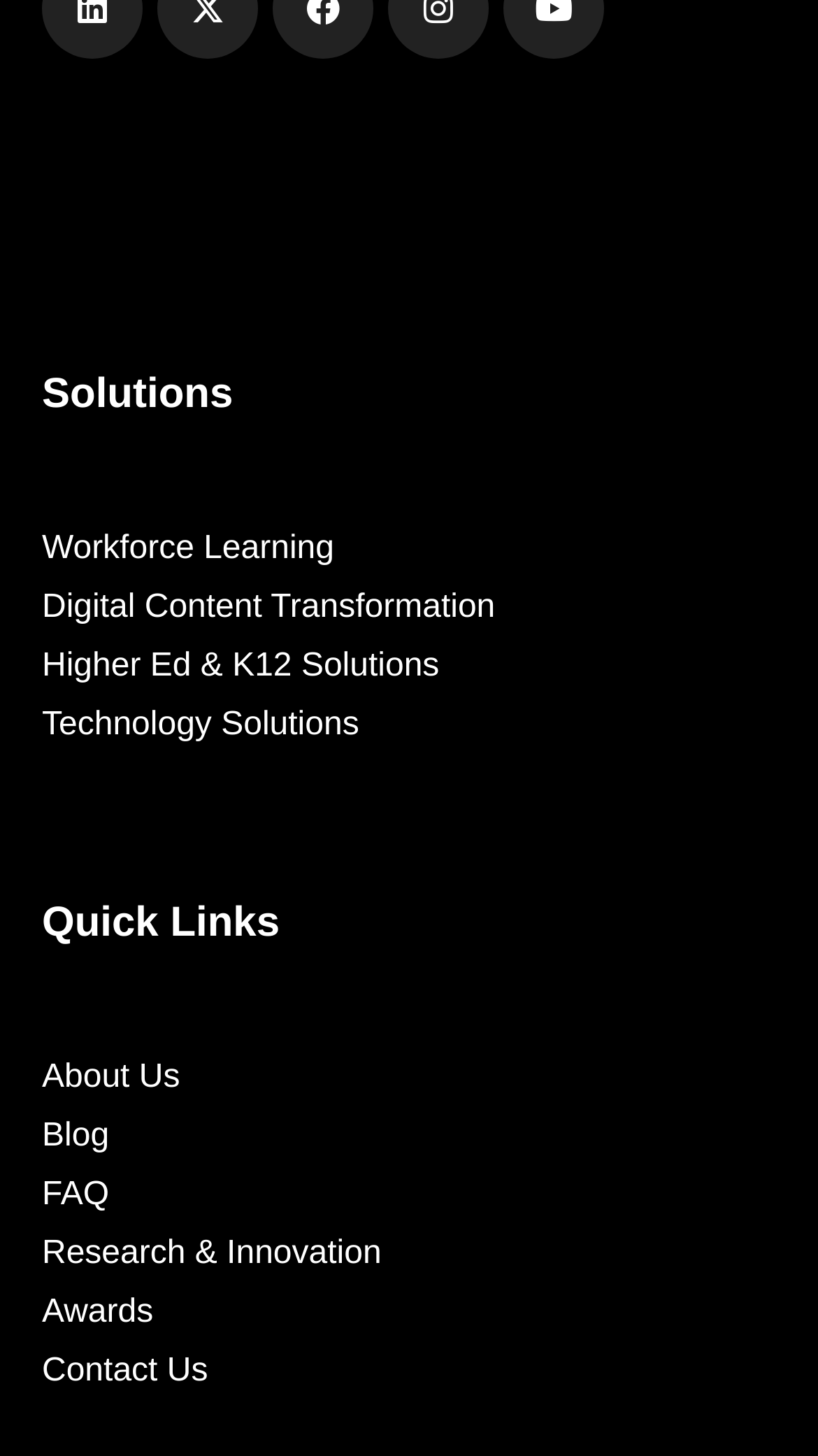What social media platforms are linked?
Use the screenshot to answer the question with a single word or phrase.

Linkedin, Twitter, Facebook, Instagram, Youtube